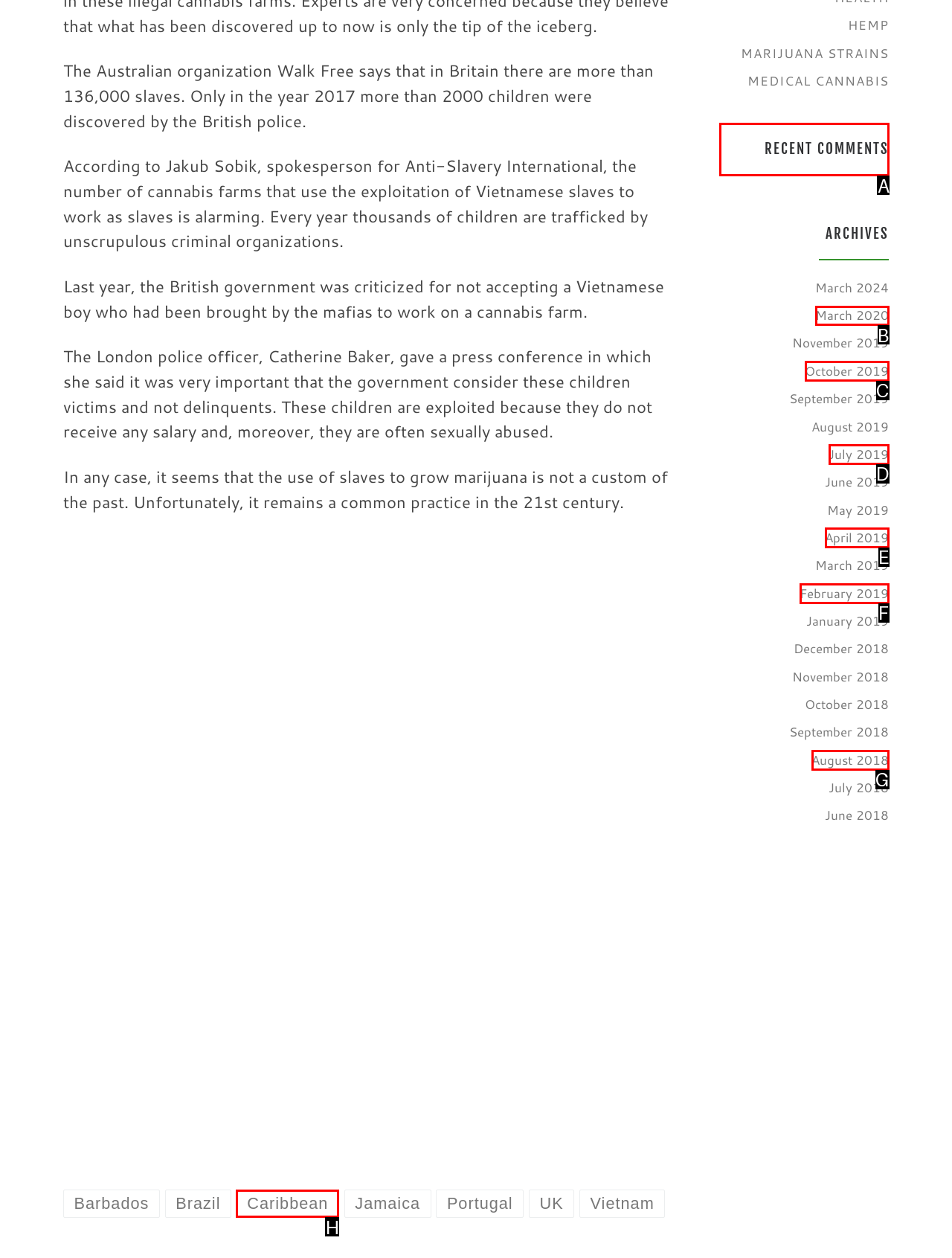Tell me the correct option to click for this task: Click the 'Shadbolt Opening 2' image
Write down the option's letter from the given choices.

None